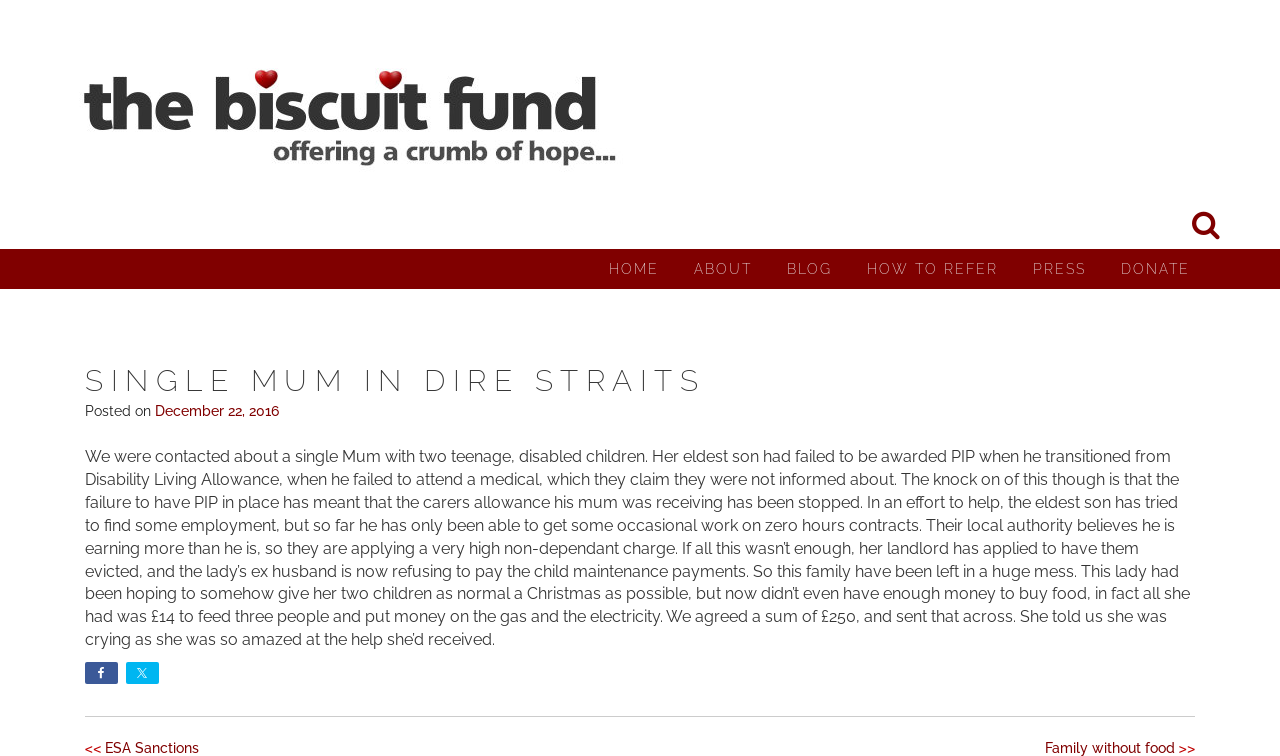Locate the coordinates of the bounding box for the clickable region that fulfills this instruction: "scroll through the video time scrubber".

None